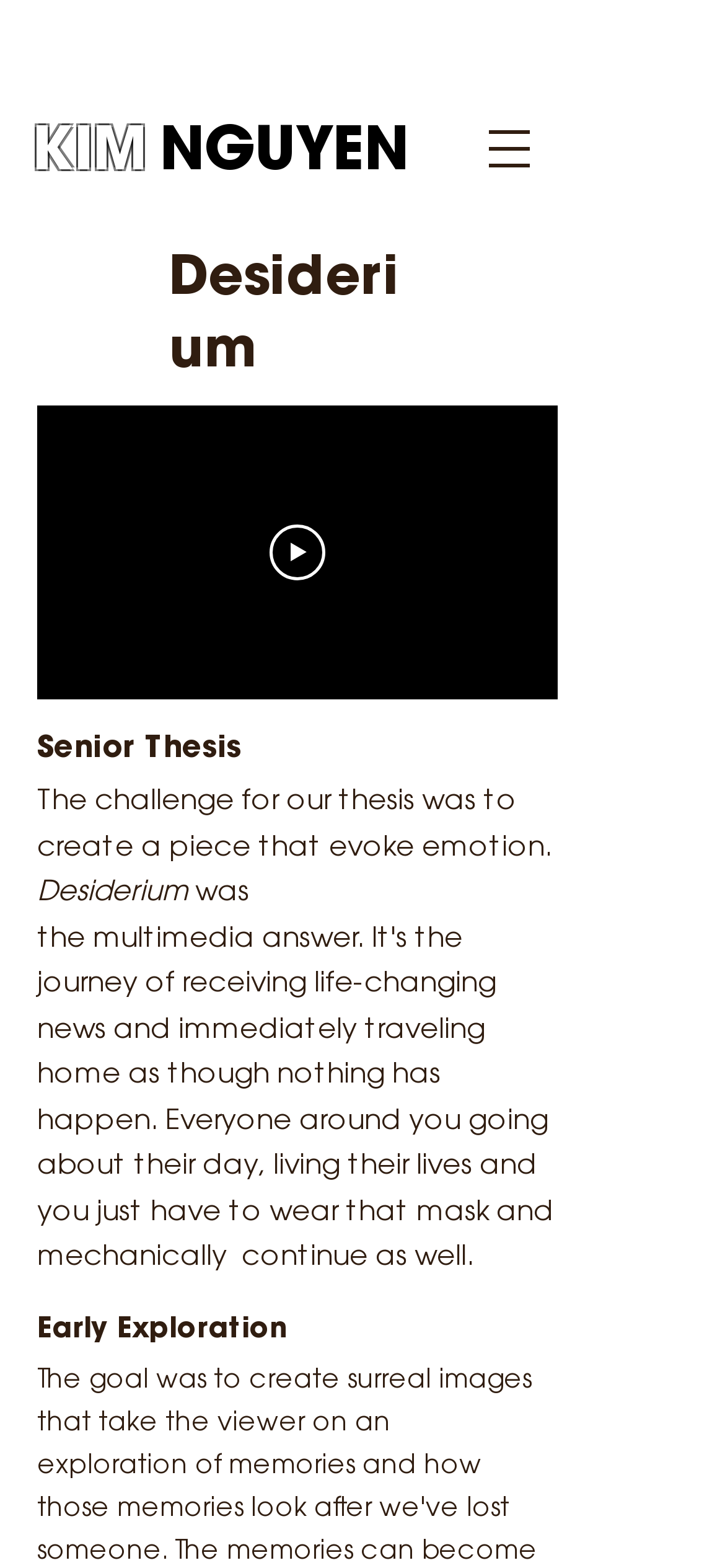What is the author's name? Based on the image, give a response in one word or a short phrase.

KOTNguyen